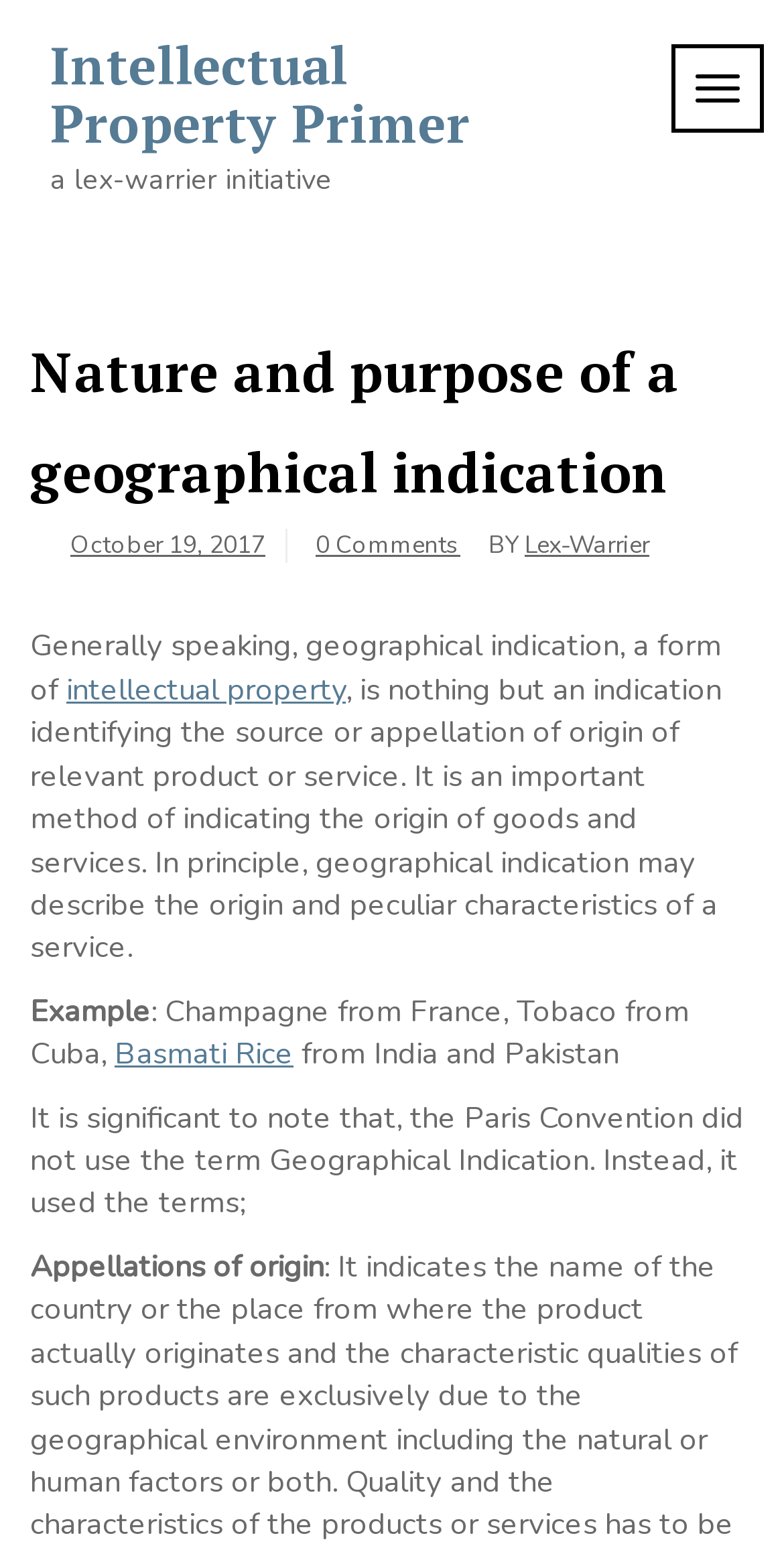Please find and generate the text of the main header of the webpage.

Nature and purpose of a geographical indication